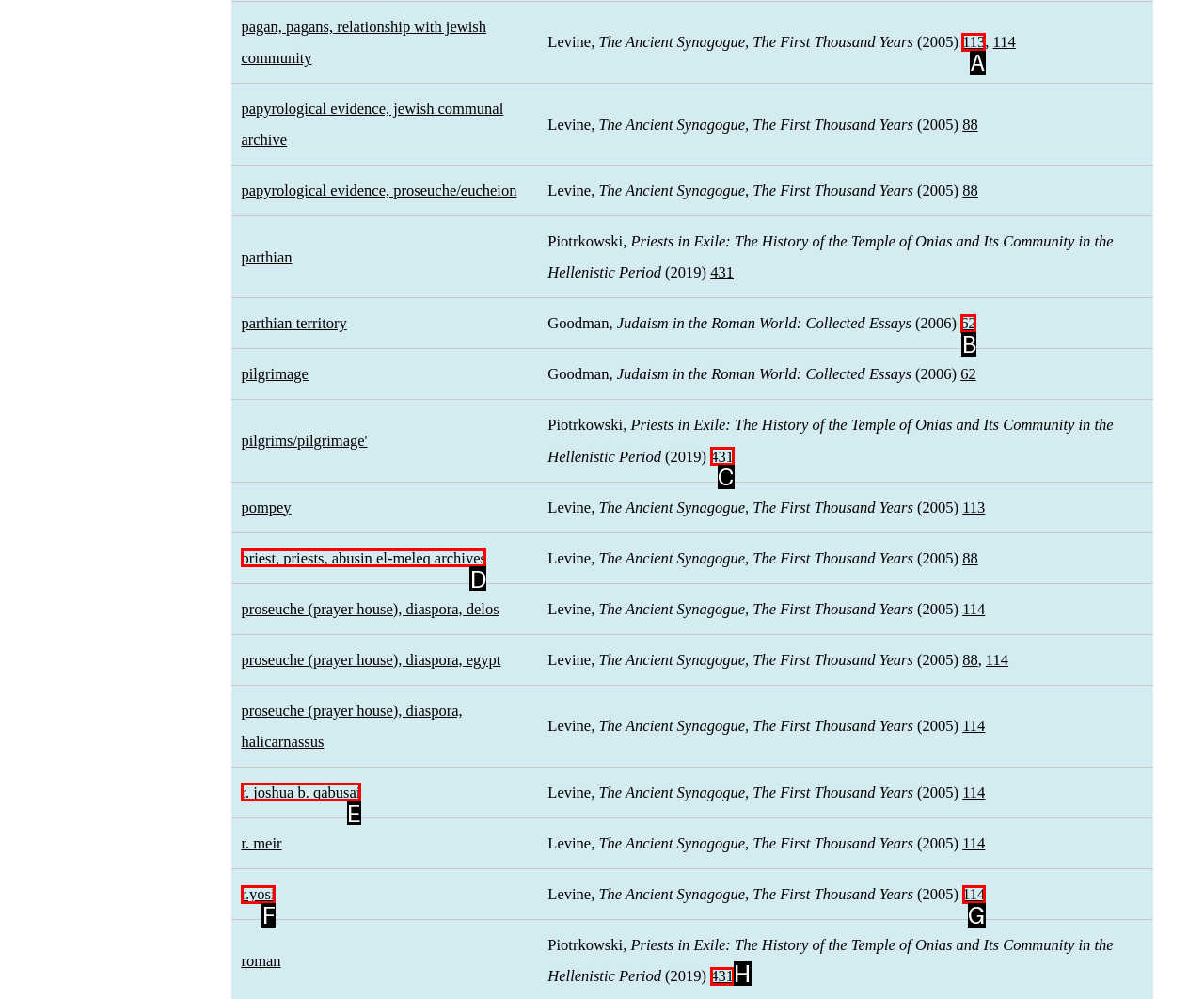Choose the letter of the option that needs to be clicked to perform the task: view 113. Answer with the letter.

A